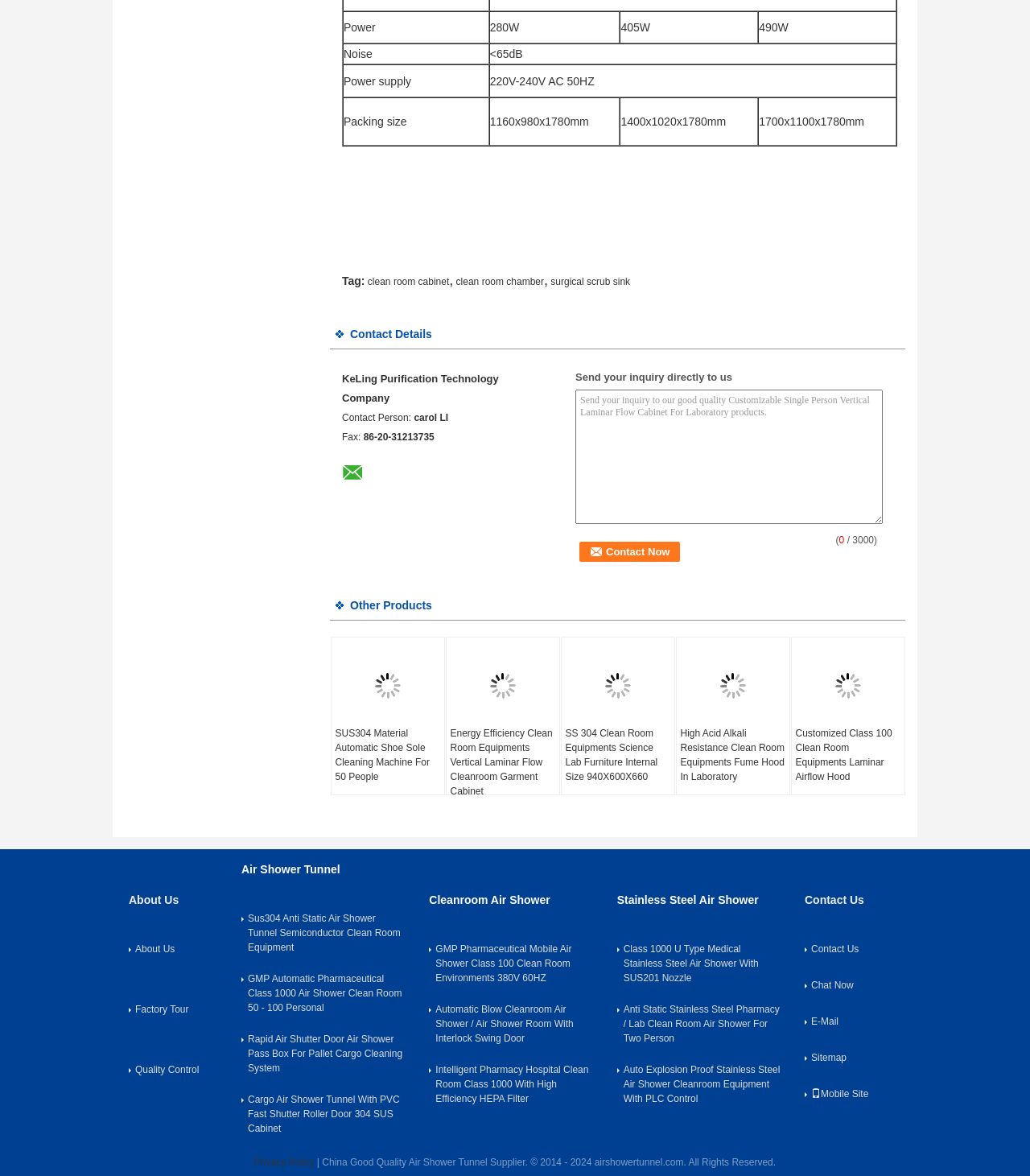Identify the bounding box coordinates of the element that should be clicked to fulfill this task: "Send an inquiry to the company". The coordinates should be provided as four float numbers between 0 and 1, i.e., [left, top, right, bottom].

[0.559, 0.331, 0.857, 0.446]